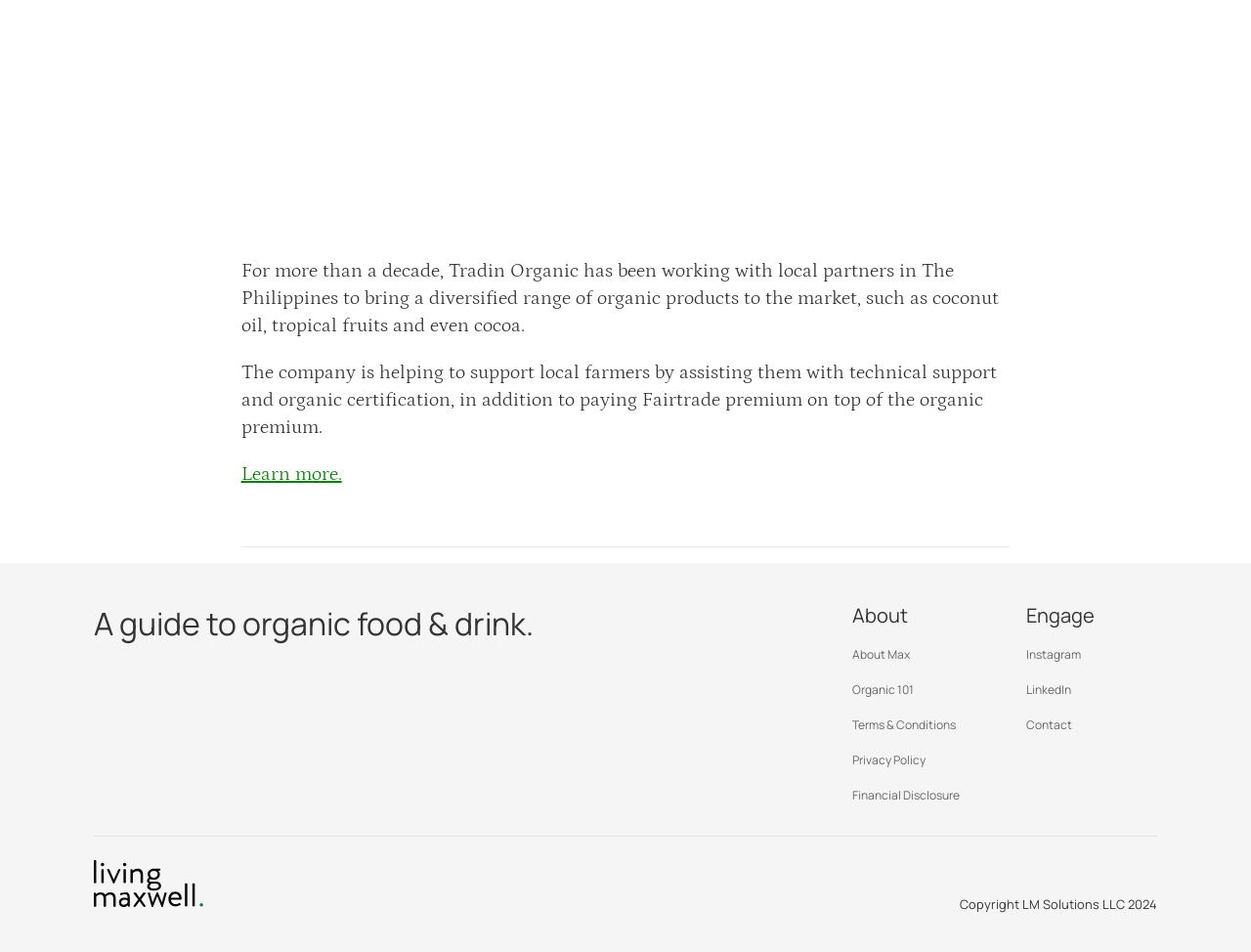Provide the bounding box coordinates of the section that needs to be clicked to accomplish the following instruction: "Visit the post by Stuart Barker."

None